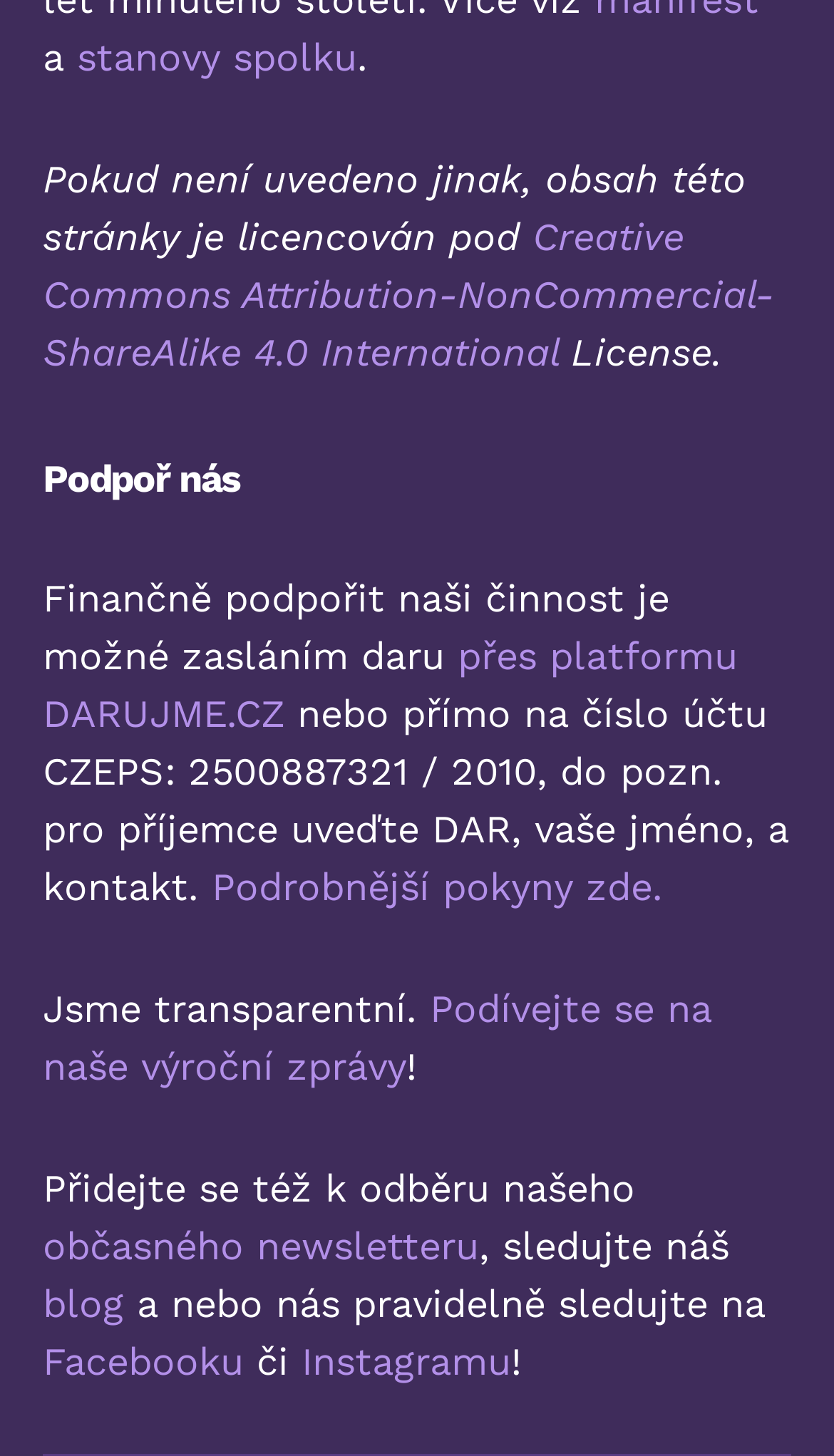Locate the bounding box coordinates of the clickable element to fulfill the following instruction: "Click on the link to learn about Creative Commons Attribution-NonCommercial-ShareAlike 4.0 International License". Provide the coordinates as four float numbers between 0 and 1 in the format [left, top, right, bottom].

[0.051, 0.147, 0.928, 0.257]